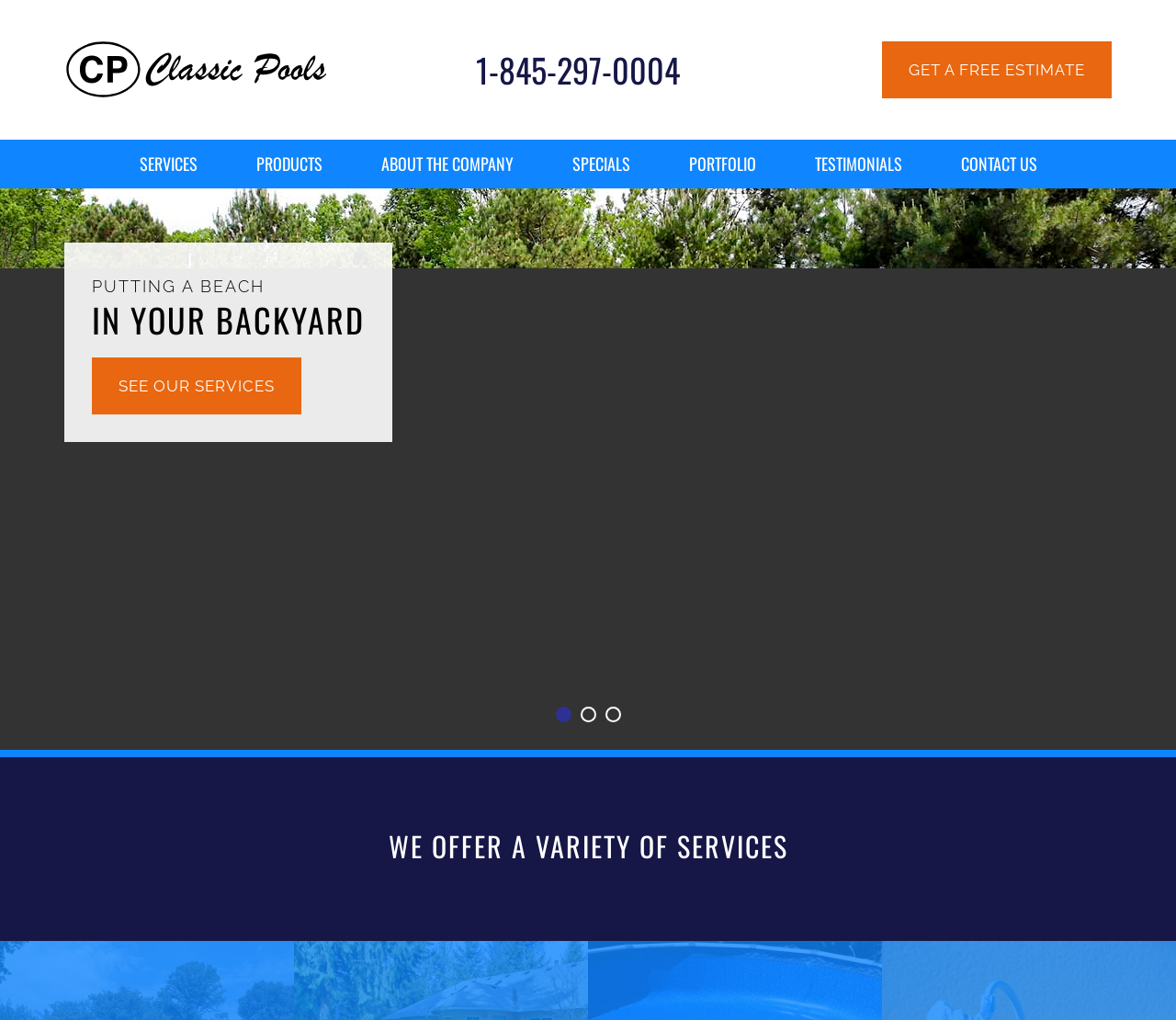Bounding box coordinates are given in the format (top-left x, top-left y, bottom-right x, bottom-right y). All values should be floating point numbers between 0 and 1. Provide the bounding box coordinate for the UI element described as: Services

[0.107, 0.138, 0.179, 0.184]